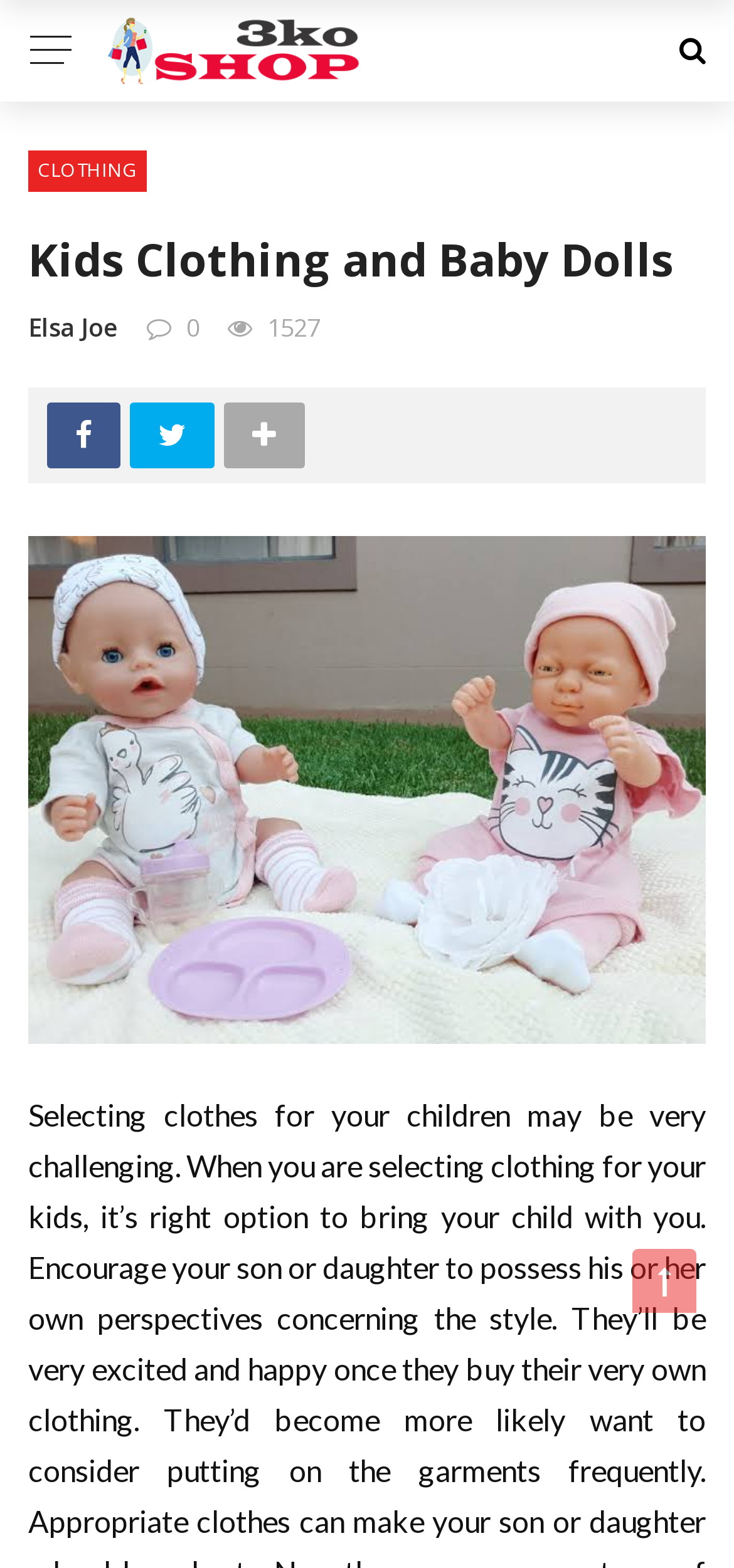Provide a thorough description of this webpage.

The webpage appears to be an online shopping platform, specifically focused on kids' clothing and baby dolls. At the top left corner, there is a logo image with the text "Logo" and a link to the website's homepage. Next to the logo, there is a navigation menu with links to different categories, including "CLOTHING" and "Elsa Joe".

Below the navigation menu, there is a prominent heading that reads "Kids Clothing and Baby Dolls". This heading is centered at the top of the page, spanning almost the entire width of the page.

On the right side of the page, there is a section with a link to Facebook, represented by the Facebook icon, and a link to Twitter, represented by the Twitter icon. These social media links are positioned vertically, with the Facebook link above the Twitter link.

Additionally, there is a text "1527" located near the top right corner of the page, which may indicate the number of products or items available on the website.

Overall, the webpage has a simple and clean layout, with a focus on easy navigation and prominent display of the website's categories and social media links.